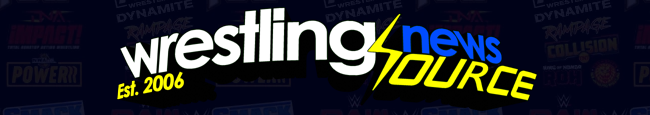What is the color of 'SOURCE' in the logo?
Look at the image and answer with only one word or phrase.

yellow